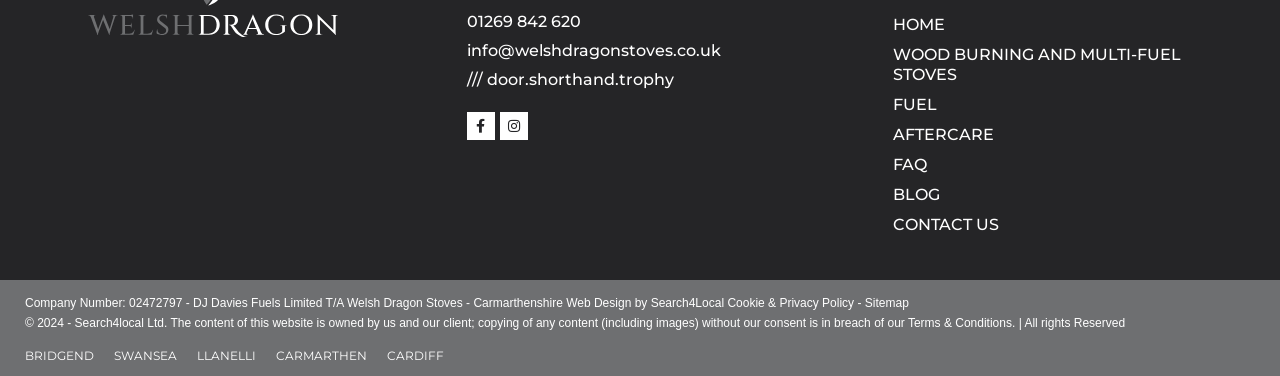Please determine the bounding box coordinates of the element to click on in order to accomplish the following task: "Visit the Facebook page". Ensure the coordinates are four float numbers ranging from 0 to 1, i.e., [left, top, right, bottom].

[0.365, 0.297, 0.386, 0.372]